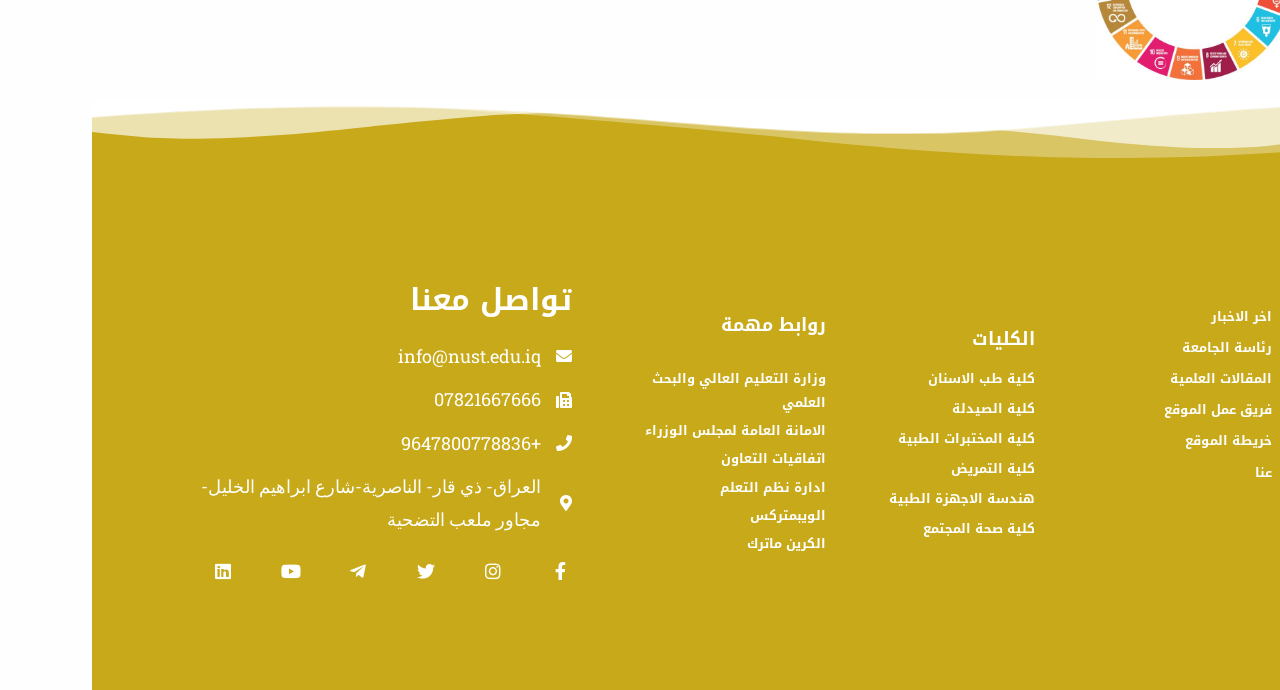Provide a single word or phrase answer to the question: 
What is the purpose of the 'روابط مهمة' section?

Important links